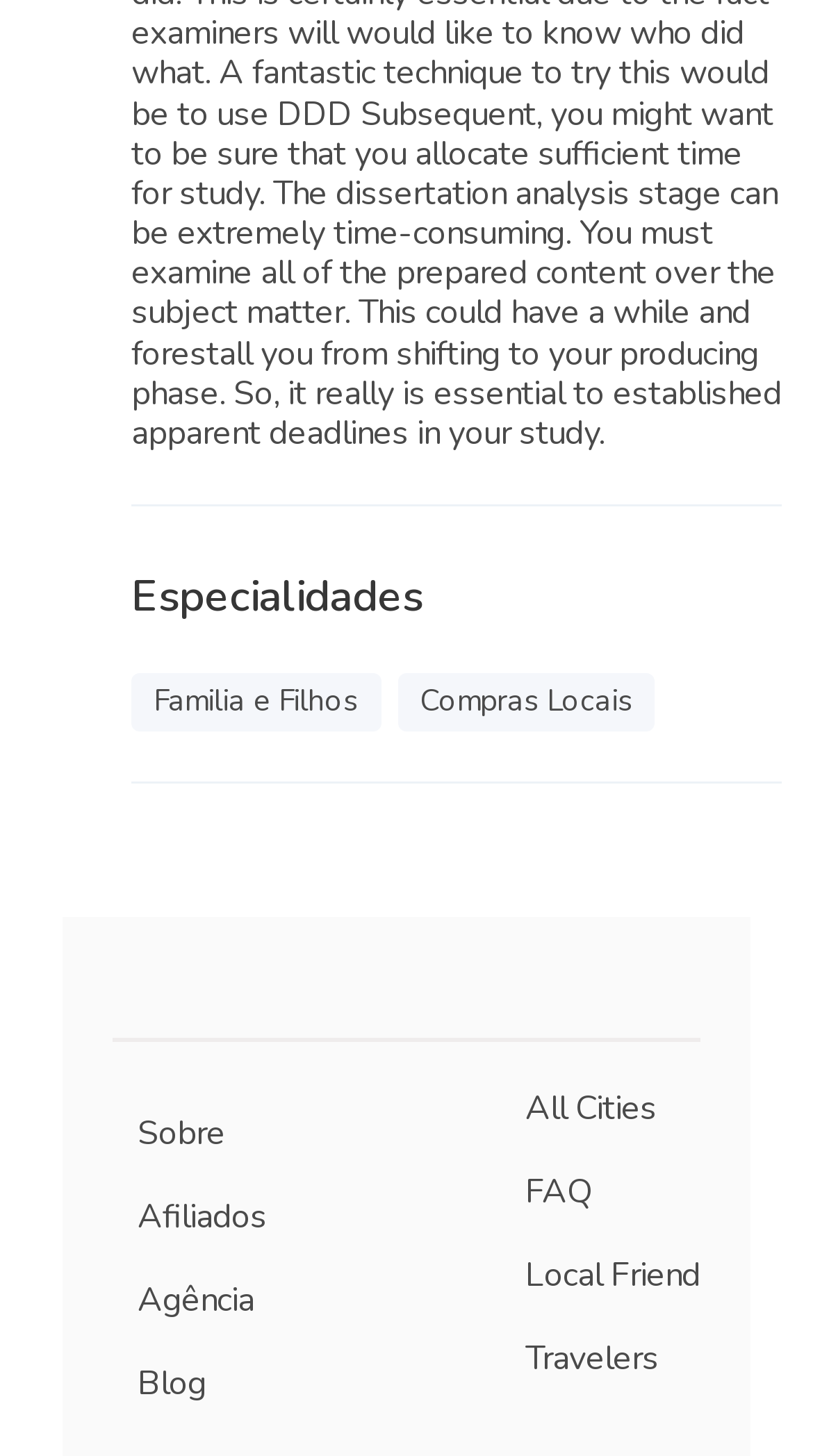Can you provide the bounding box coordinates for the element that should be clicked to implement the instruction: "Learn about Local Friend"?

[0.615, 0.848, 0.892, 0.905]